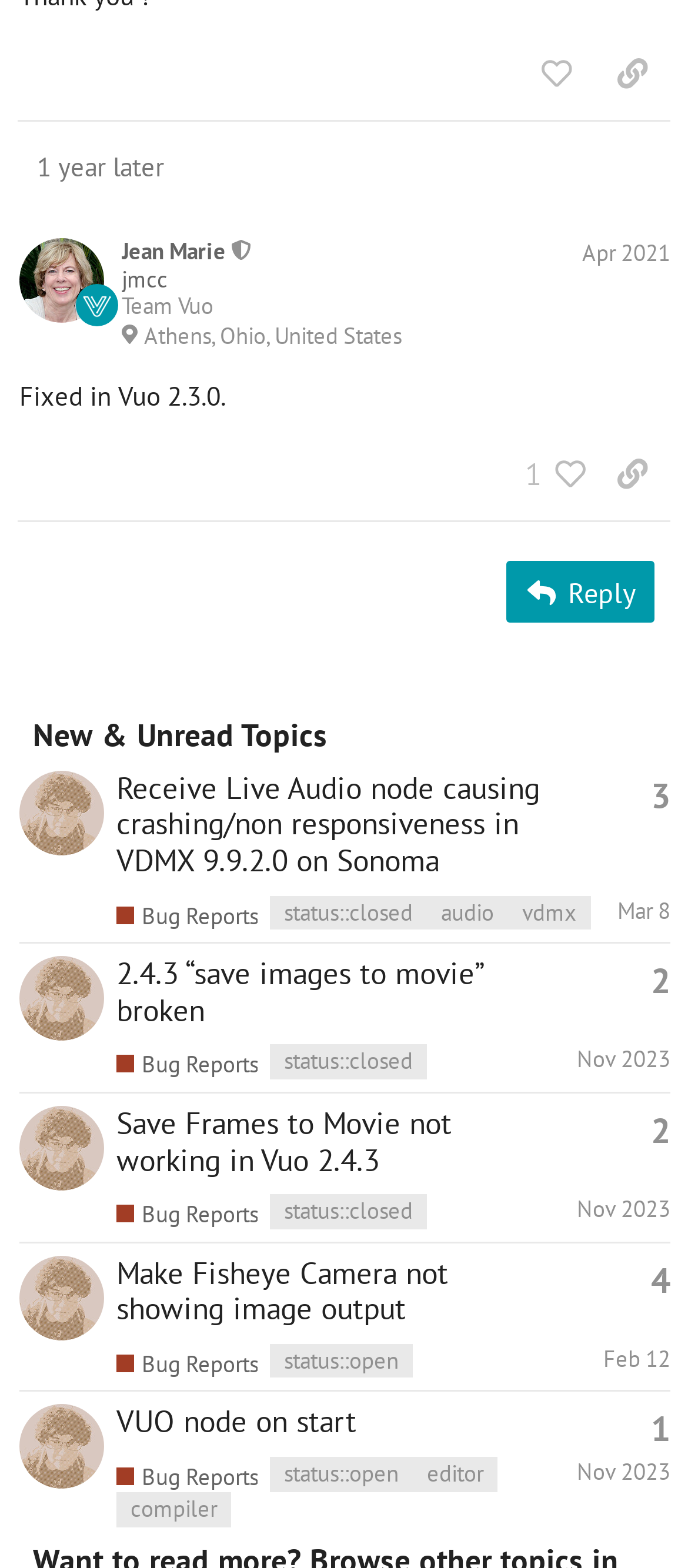Using the elements shown in the image, answer the question comprehensively: How many people liked the post?

I found the number of likes by looking at the button element that contains the text '1 person liked this post. Click to view'. The number of likes is 1.